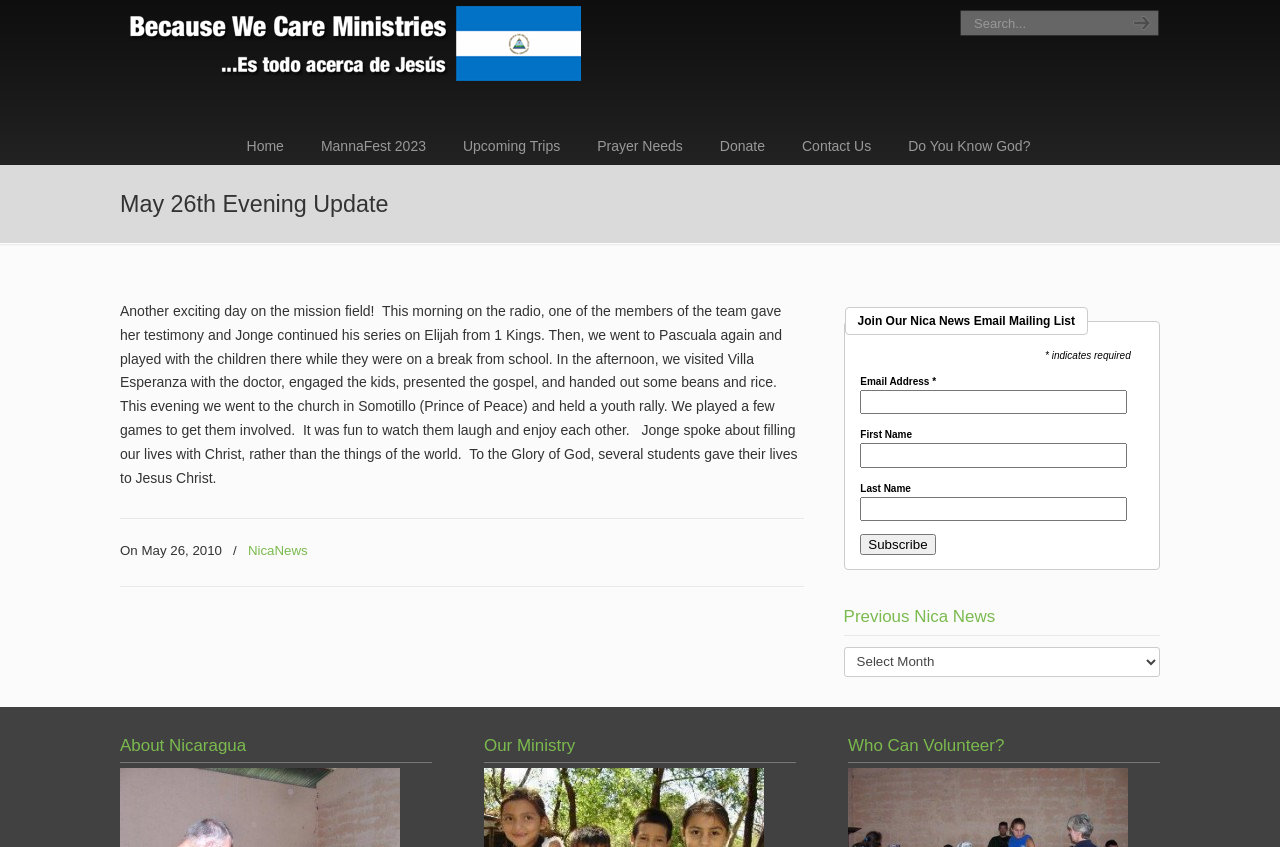Look at the image and give a detailed response to the following question: What is the location of the youth rally?

According to the article, the youth rally was held at the church in Somotillo, which is specifically named as Prince of Peace.